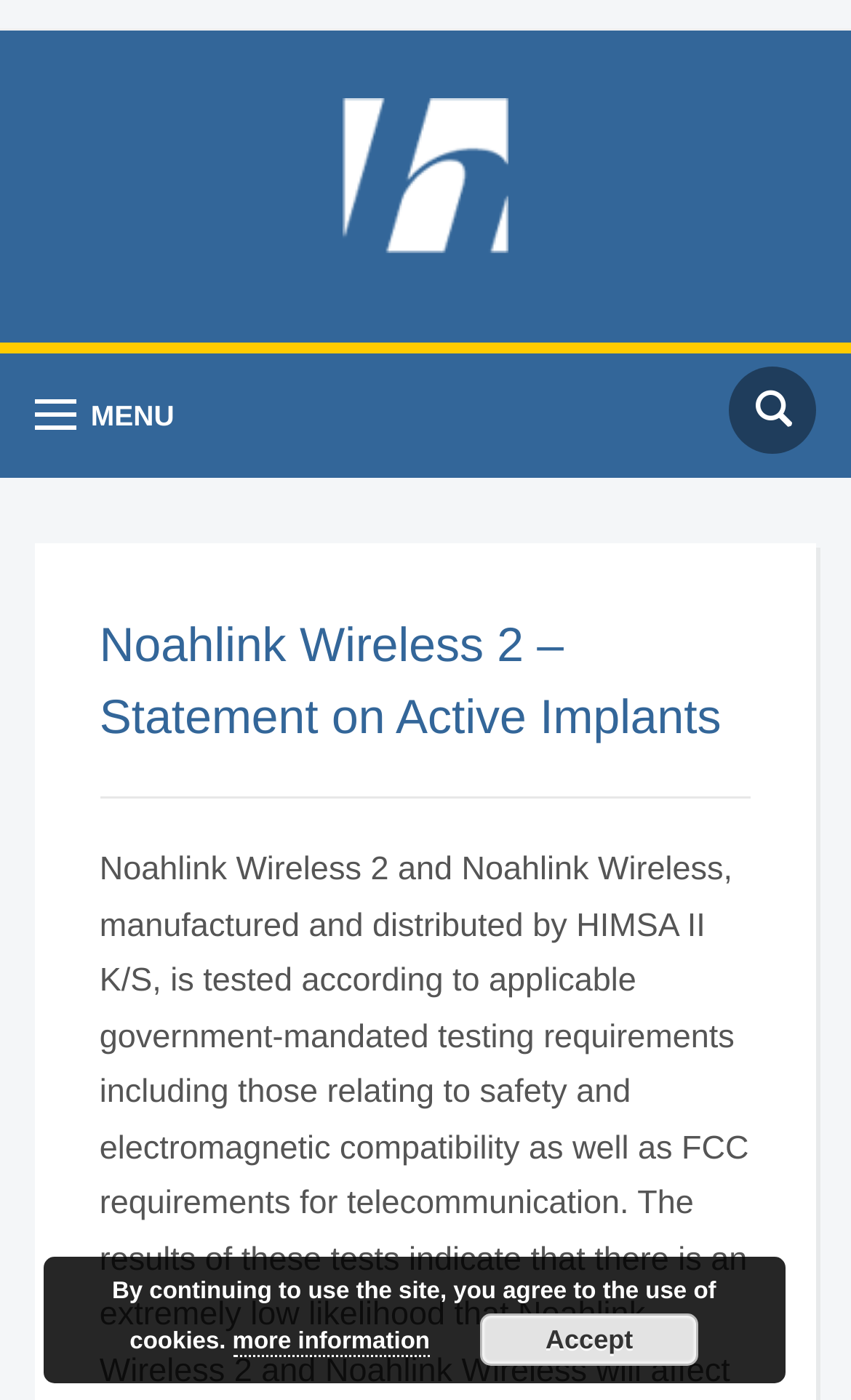What is the name of the organization?
Respond to the question with a single word or phrase according to the image.

HIMSA